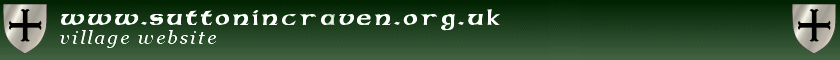Describe all the important aspects and details of the image.

This image features the header of the Sutton-in-Craven Village website, showcasing its URL: www.suttonincraven.org.uk. The design incorporates a dark green background, enhancing the visibility of the website text and emblem. Flanking the text are two stylized shields adorned with a cross, symbolizing the village's heritage. The header clearly identifies the site as a hub for village information, serving as a welcoming portal for residents and visitors alike to explore community news and resources.